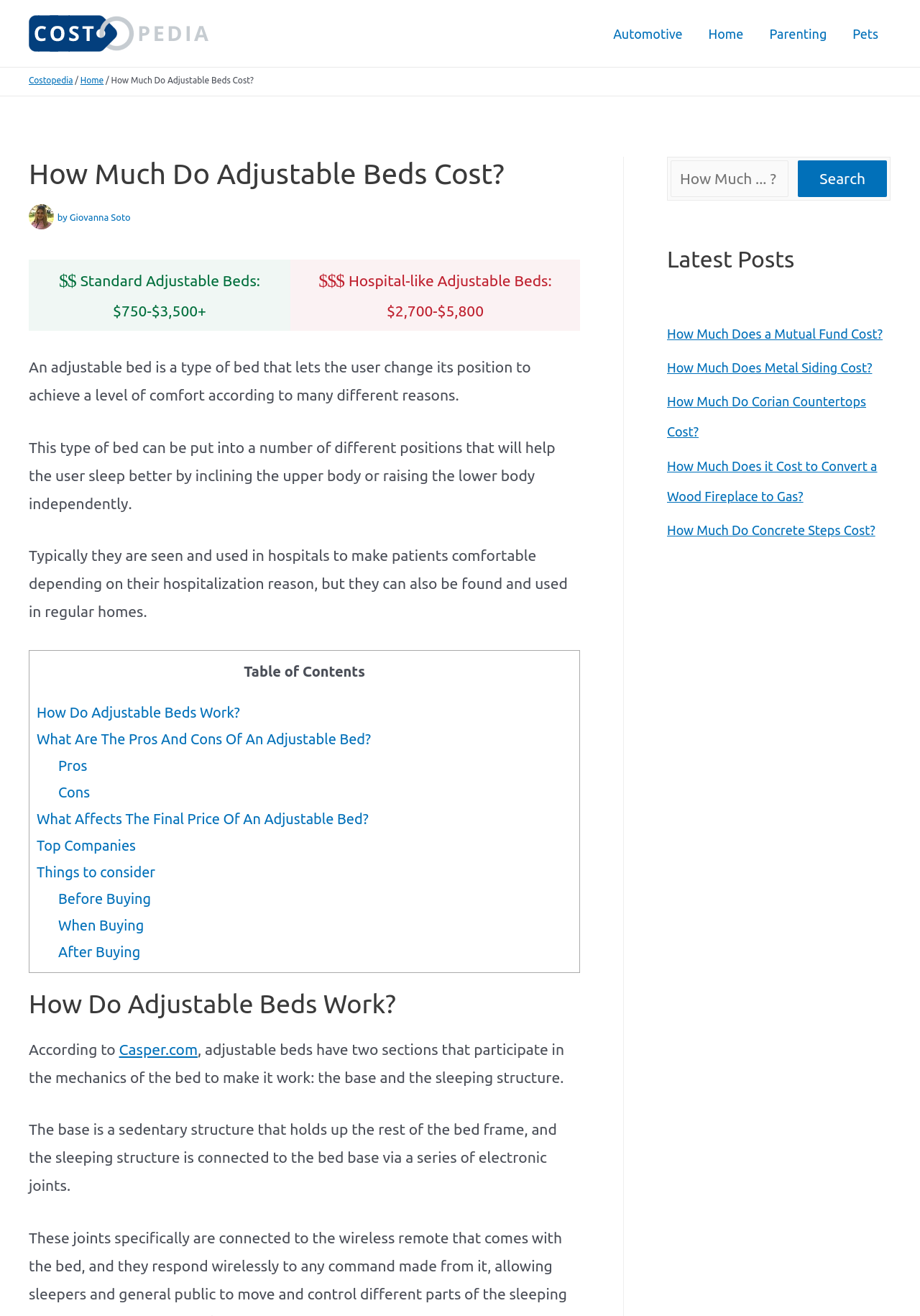Please determine the bounding box coordinates for the UI element described here. Use the format (top-left x, top-left y, bottom-right x, bottom-right y) with values bounded between 0 and 1: After Buying

[0.063, 0.717, 0.153, 0.73]